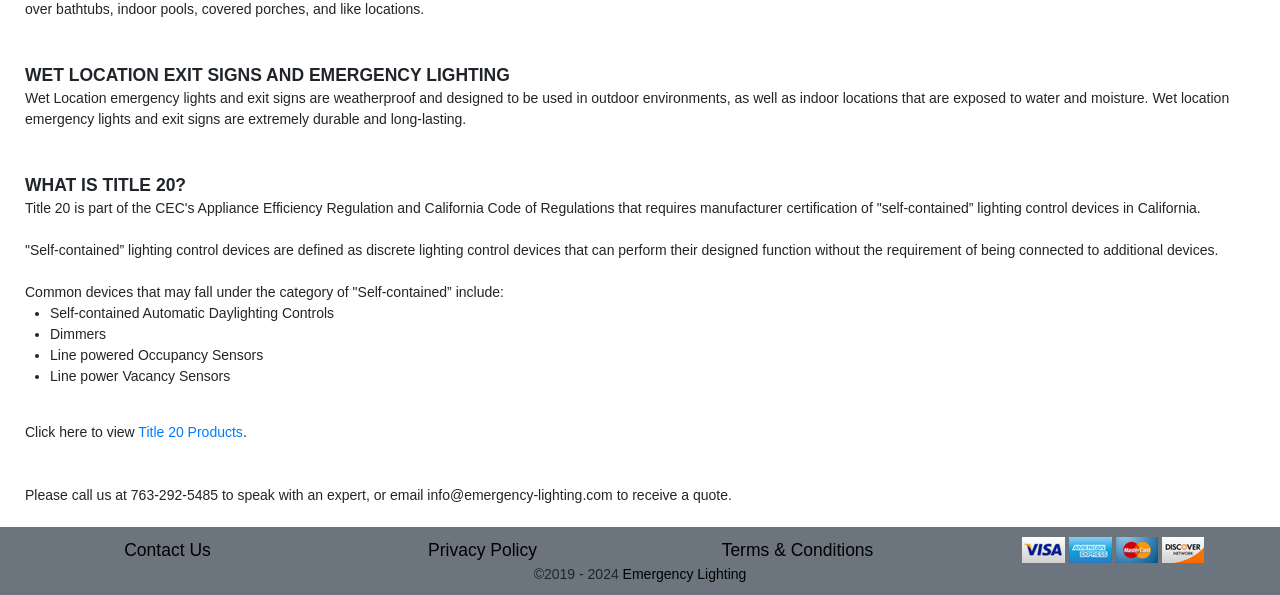Determine the bounding box coordinates of the UI element that matches the following description: "Title 20 Products". The coordinates should be four float numbers between 0 and 1 in the format [left, top, right, bottom].

[0.108, 0.713, 0.19, 0.74]